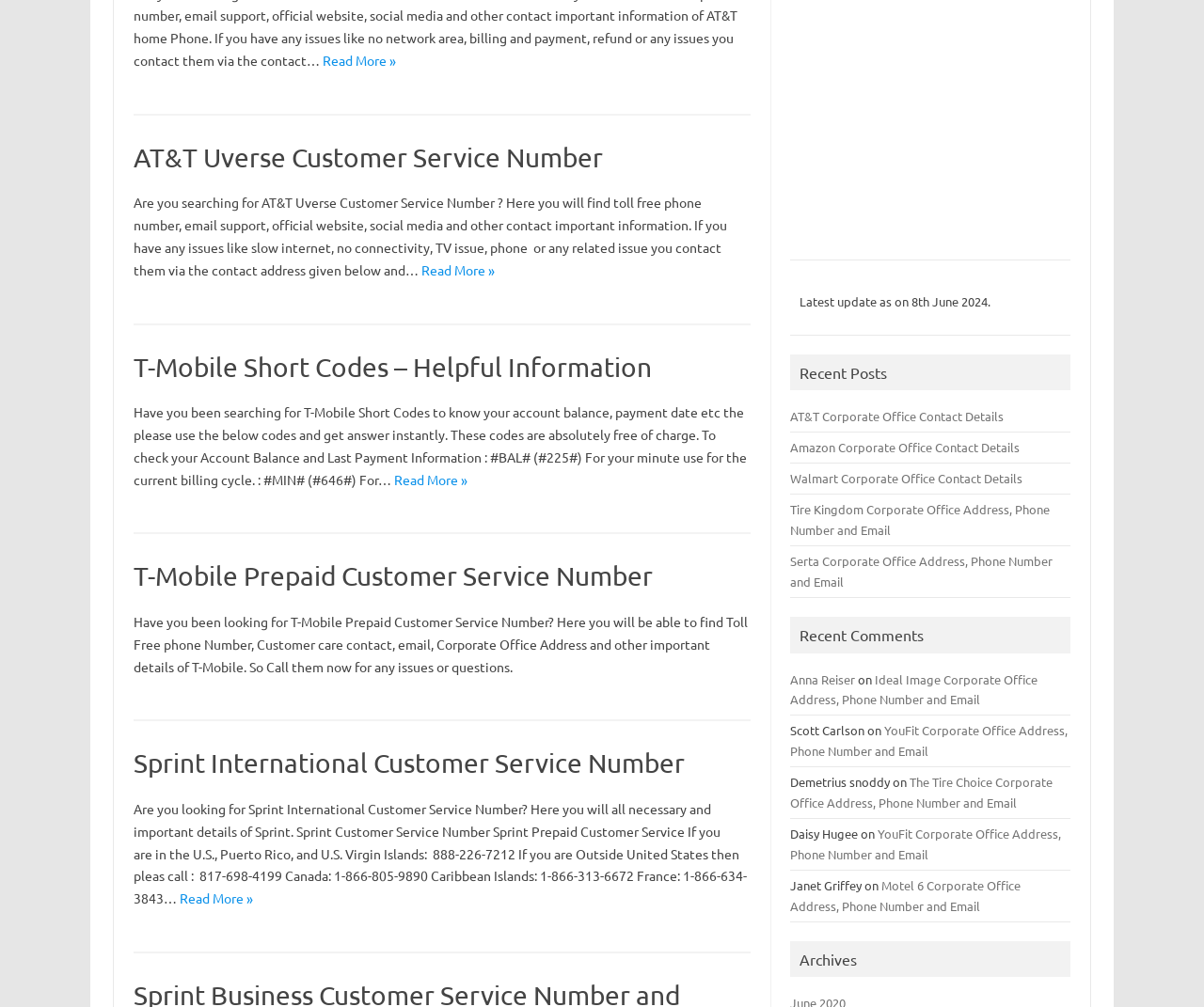Provide the bounding box coordinates of the HTML element described as: "Read More »". The bounding box coordinates should be four float numbers between 0 and 1, i.e., [left, top, right, bottom].

[0.268, 0.051, 0.329, 0.068]